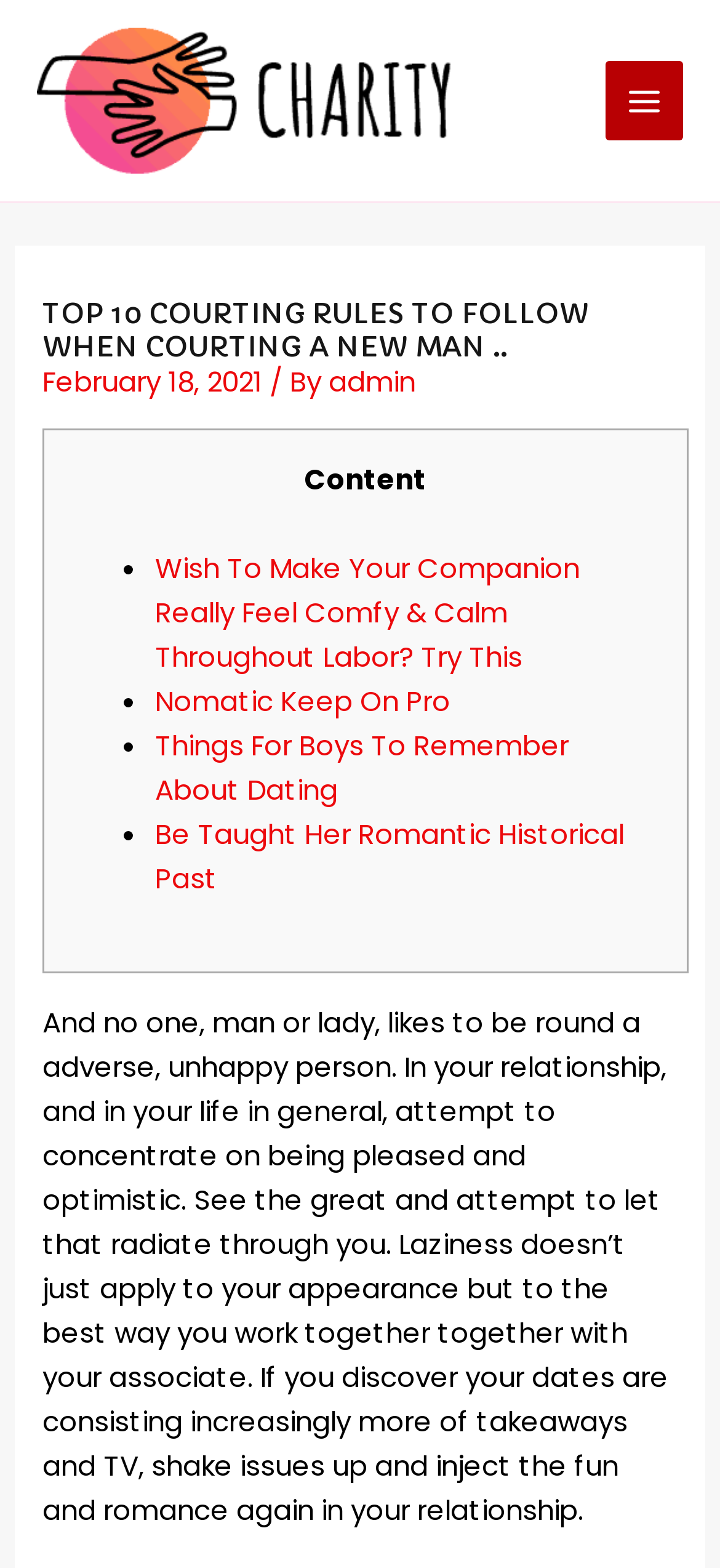How many list markers are there?
Ensure your answer is thorough and detailed.

I counted the list markers in the LayoutTable section, and there are 4 list markers with the text '•'.